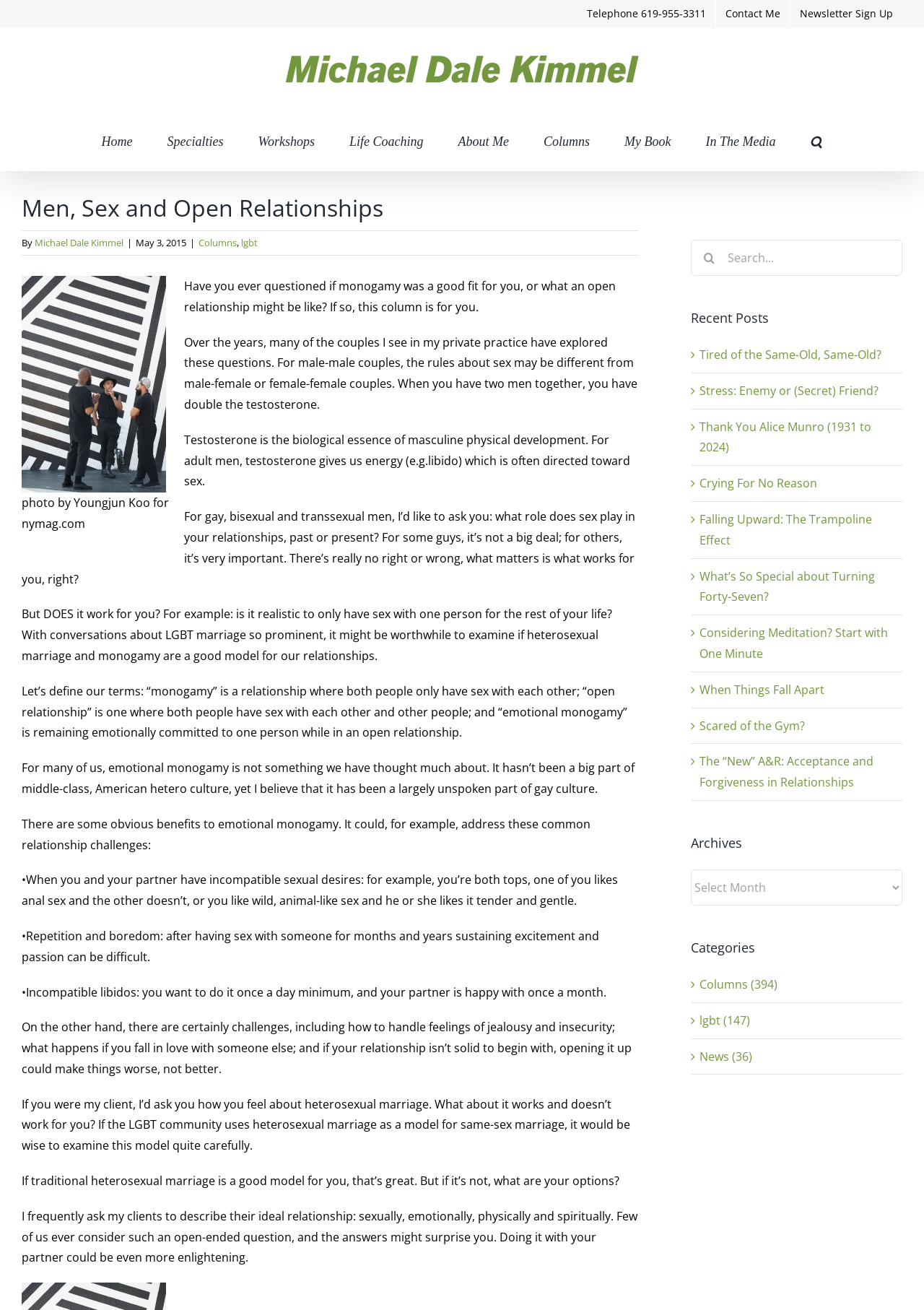What is the name of the logo on the top left corner?
Please use the image to provide a one-word or short phrase answer.

Michael Dale Kimmel – Life Beyond Therapy Logo